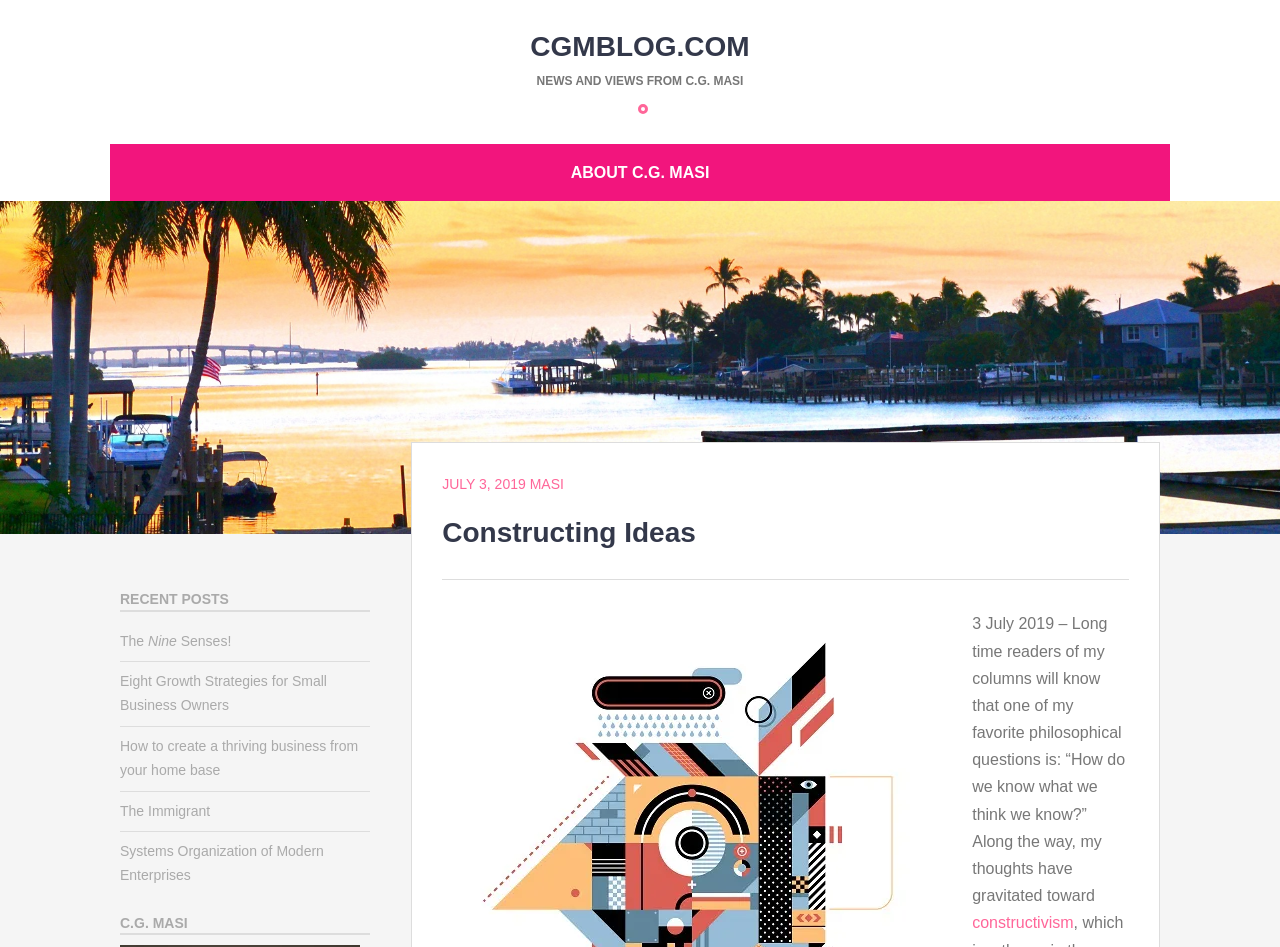What is the author's name?
Please elaborate on the answer to the question with detailed information.

The author's name can be found in the top-right corner of the webpage, where it is written as 'NEWS AND VIEWS FROM C.G. MASI'.